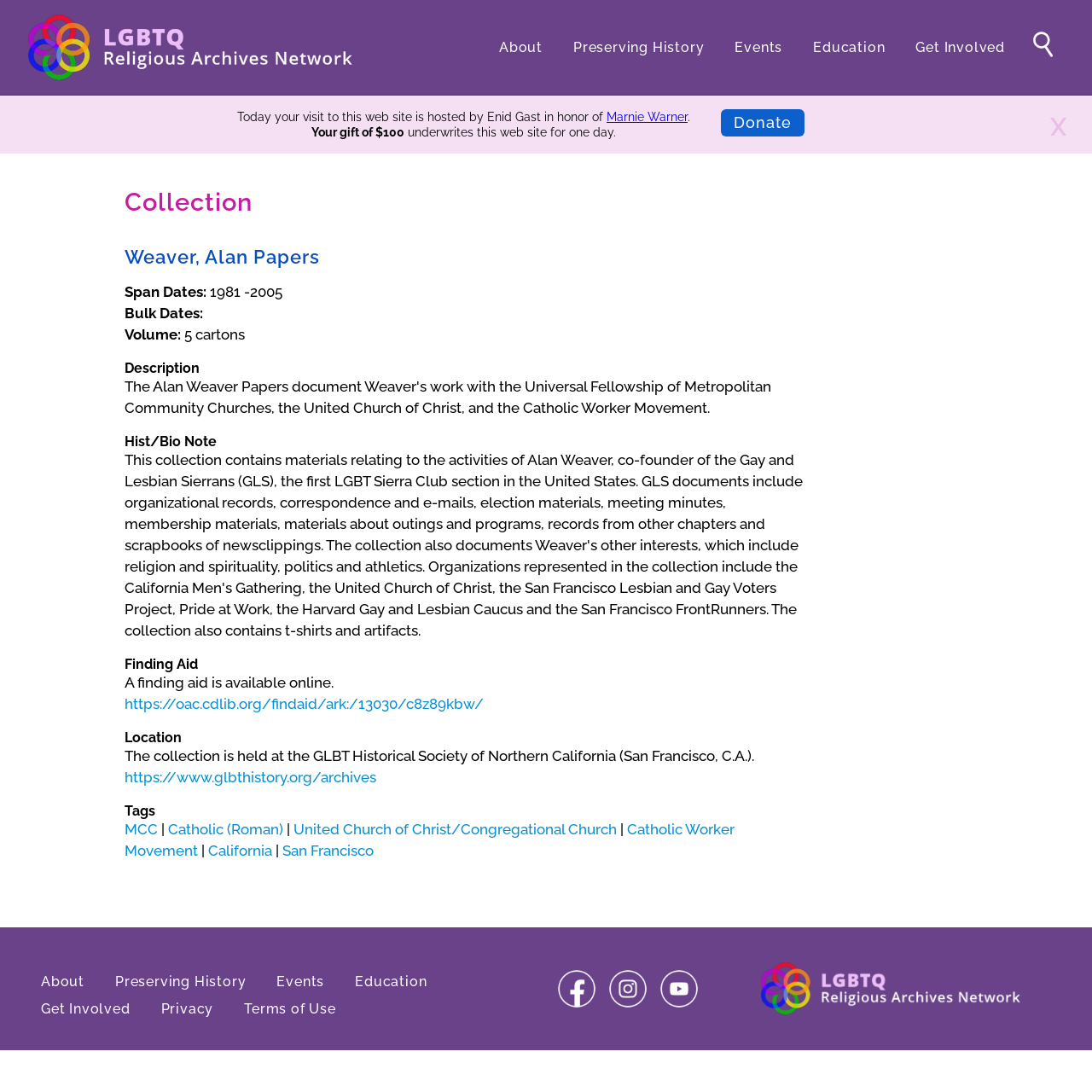What is the span date of the collection?
Please answer the question as detailed as possible.

The span date of the collection can be found in the static text element with the text '1981 - 2005' which is located below the 'Span Dates:' heading in the main section of the webpage.